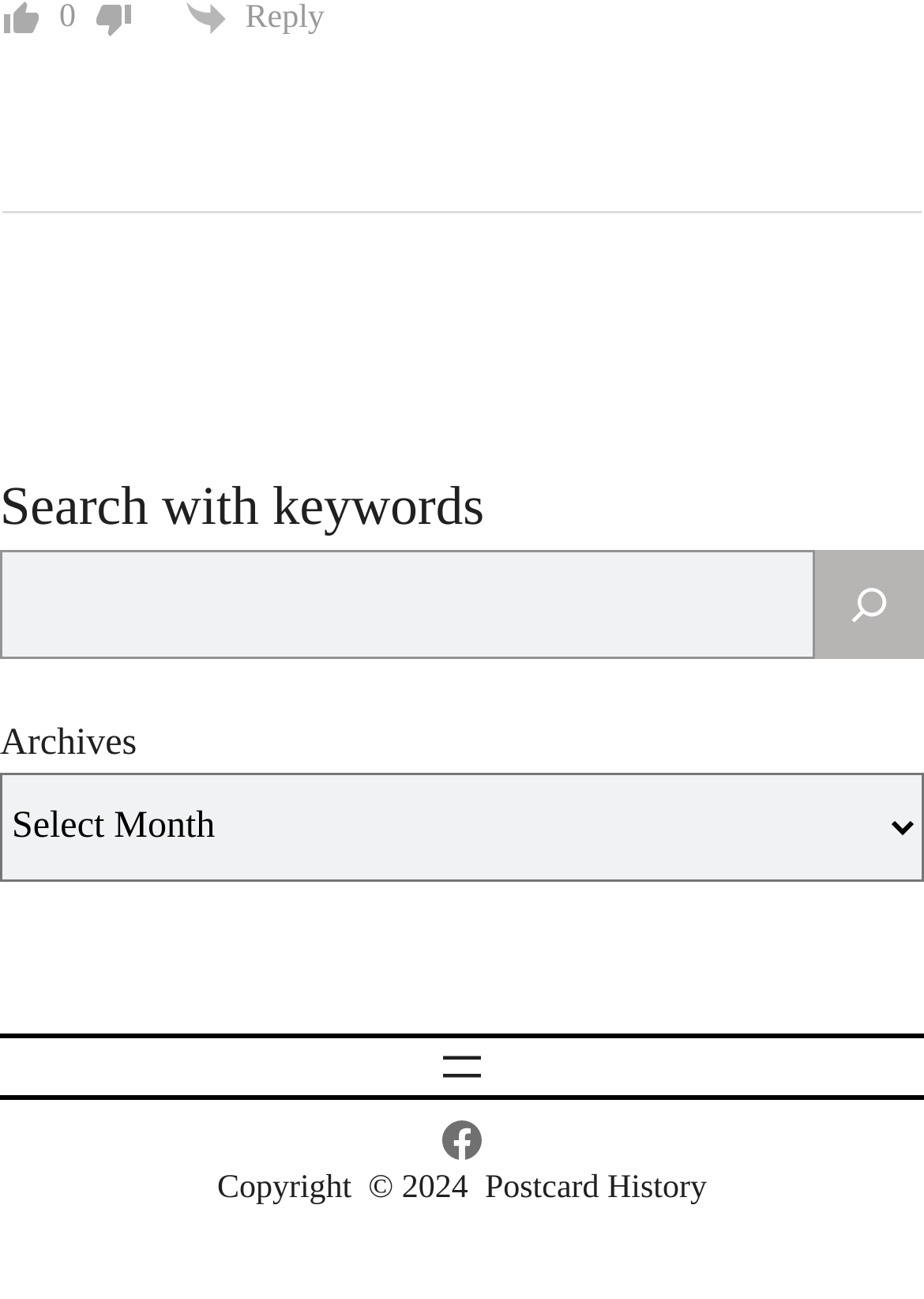What is the name of the Facebook page mentioned?
Provide a comprehensive and detailed answer to the question.

I identified a link element with the text 'Postcard History on Facebook', which suggests that it is a Facebook page related to postcard history.